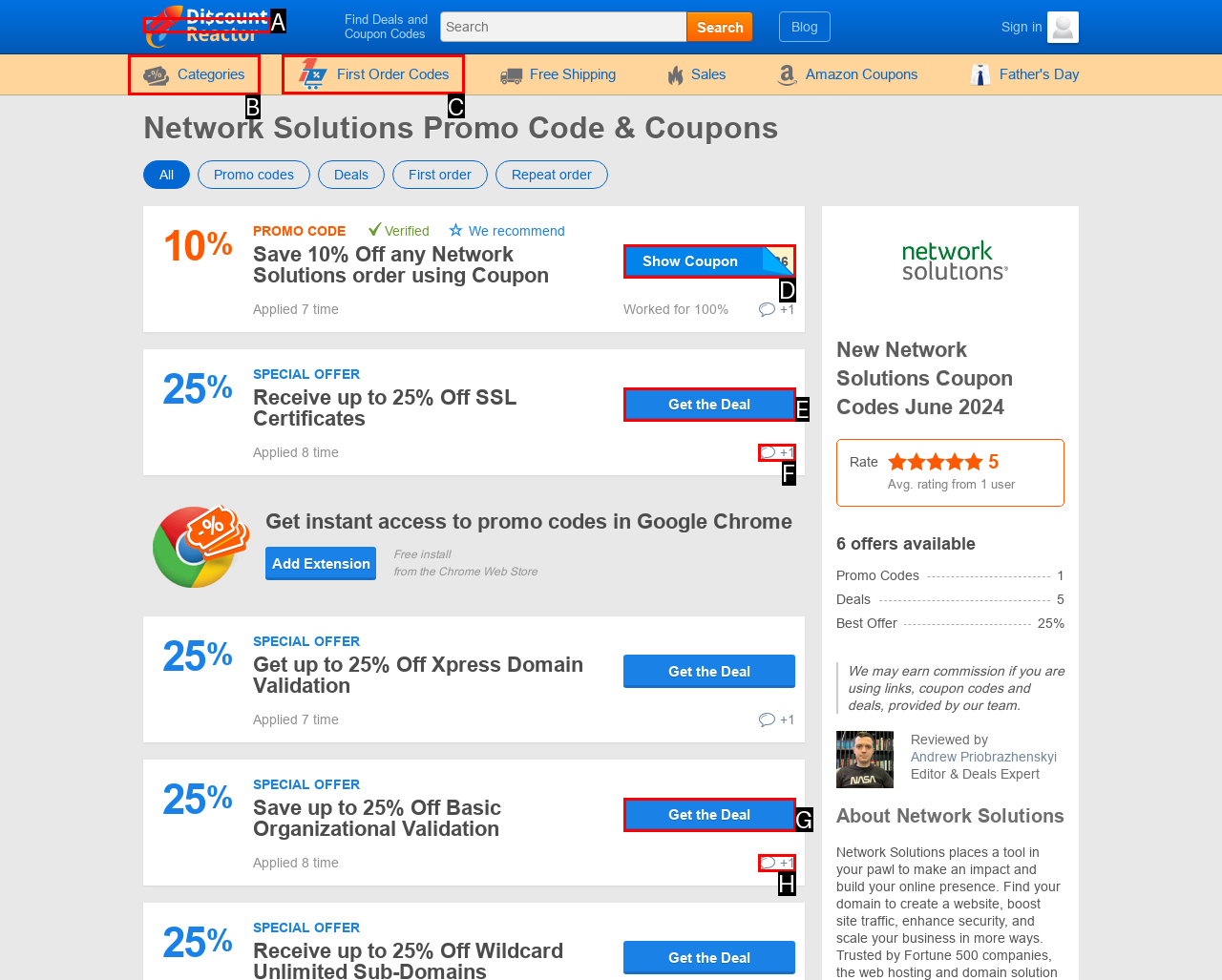Point out which UI element to click to complete this task: View First Order Codes
Answer with the letter corresponding to the right option from the available choices.

C